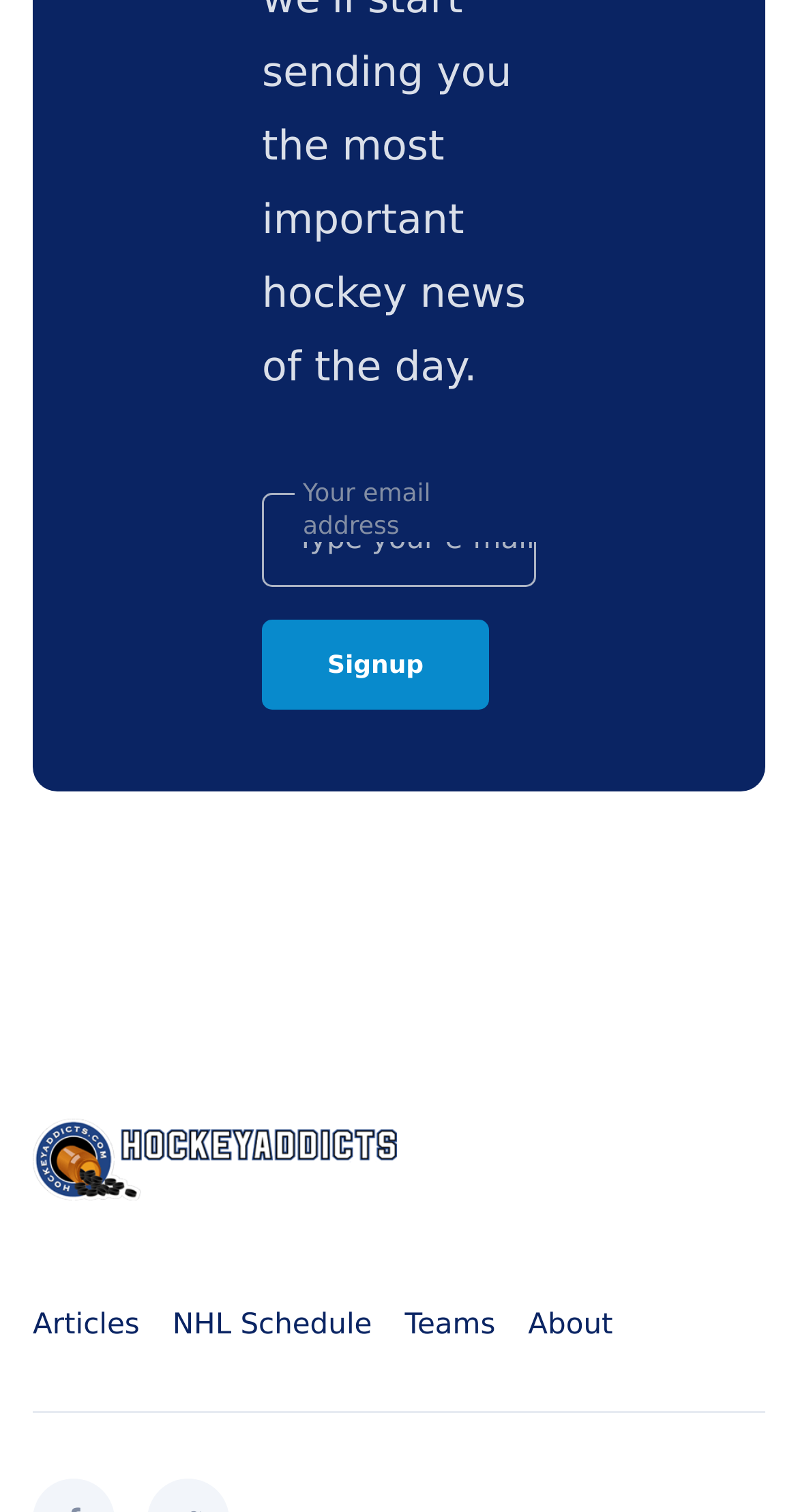Ascertain the bounding box coordinates for the UI element detailed here: "alt="Hockey Addicts"". The coordinates should be provided as [left, top, right, bottom] with each value being a float between 0 and 1.

[0.041, 0.74, 0.497, 0.794]